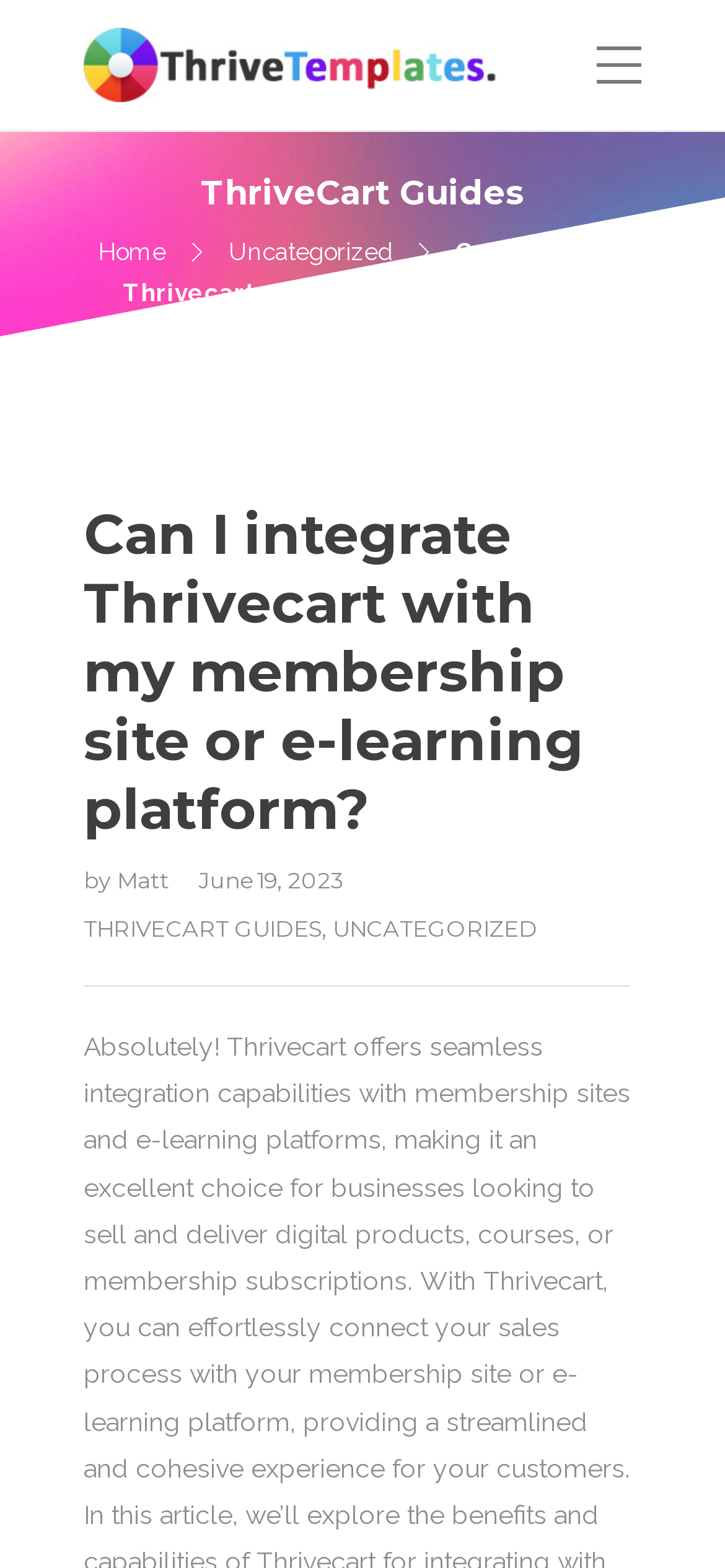What is the date of the current article?
Provide a detailed and well-explained answer to the question.

I found the answer by looking at the text below the article title, where I saw the date 'June 19, 2023', indicating that it is the publication date of the article.